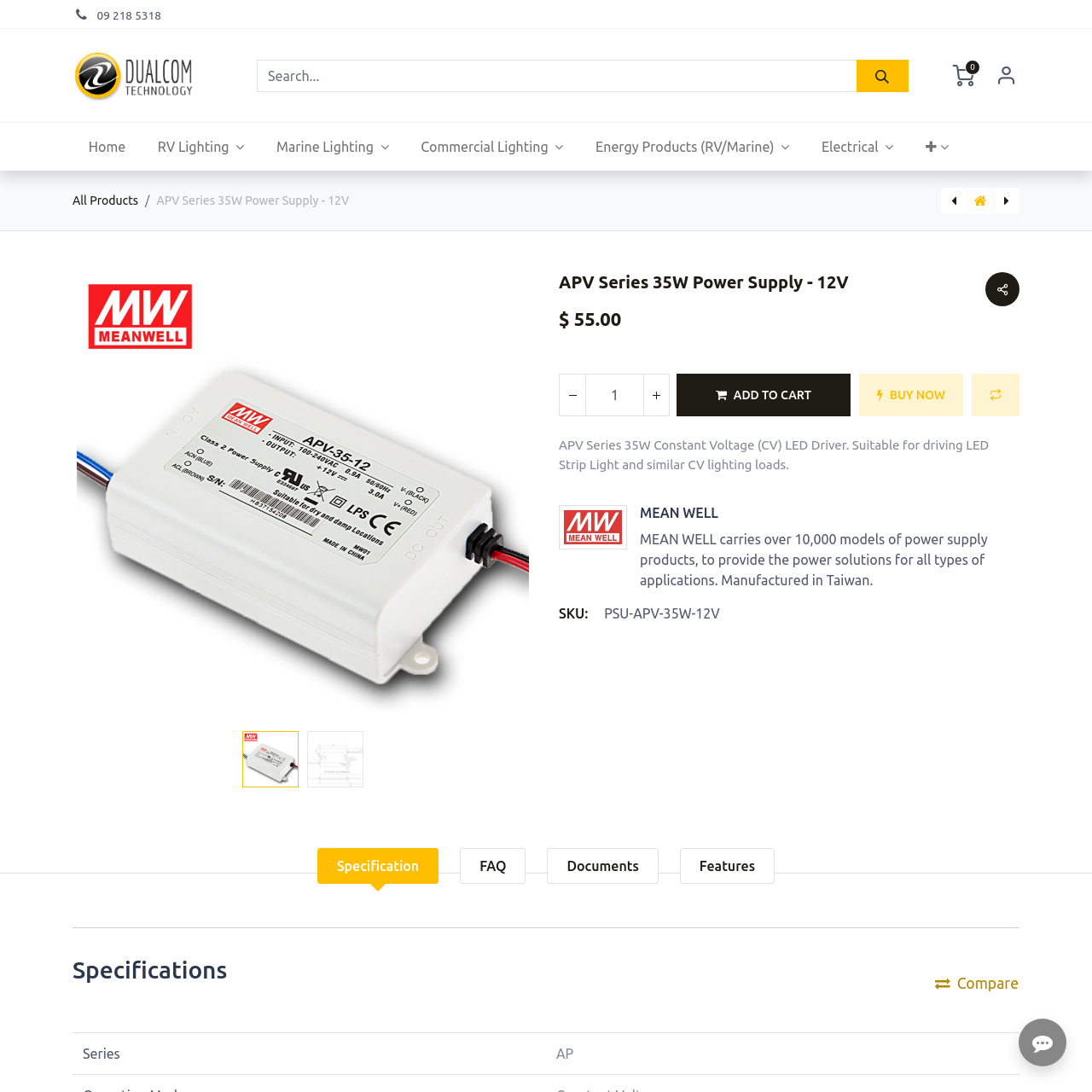Locate the bounding box coordinates of the element that should be clicked to fulfill the instruction: "Add to cart".

[0.62, 0.342, 0.779, 0.382]